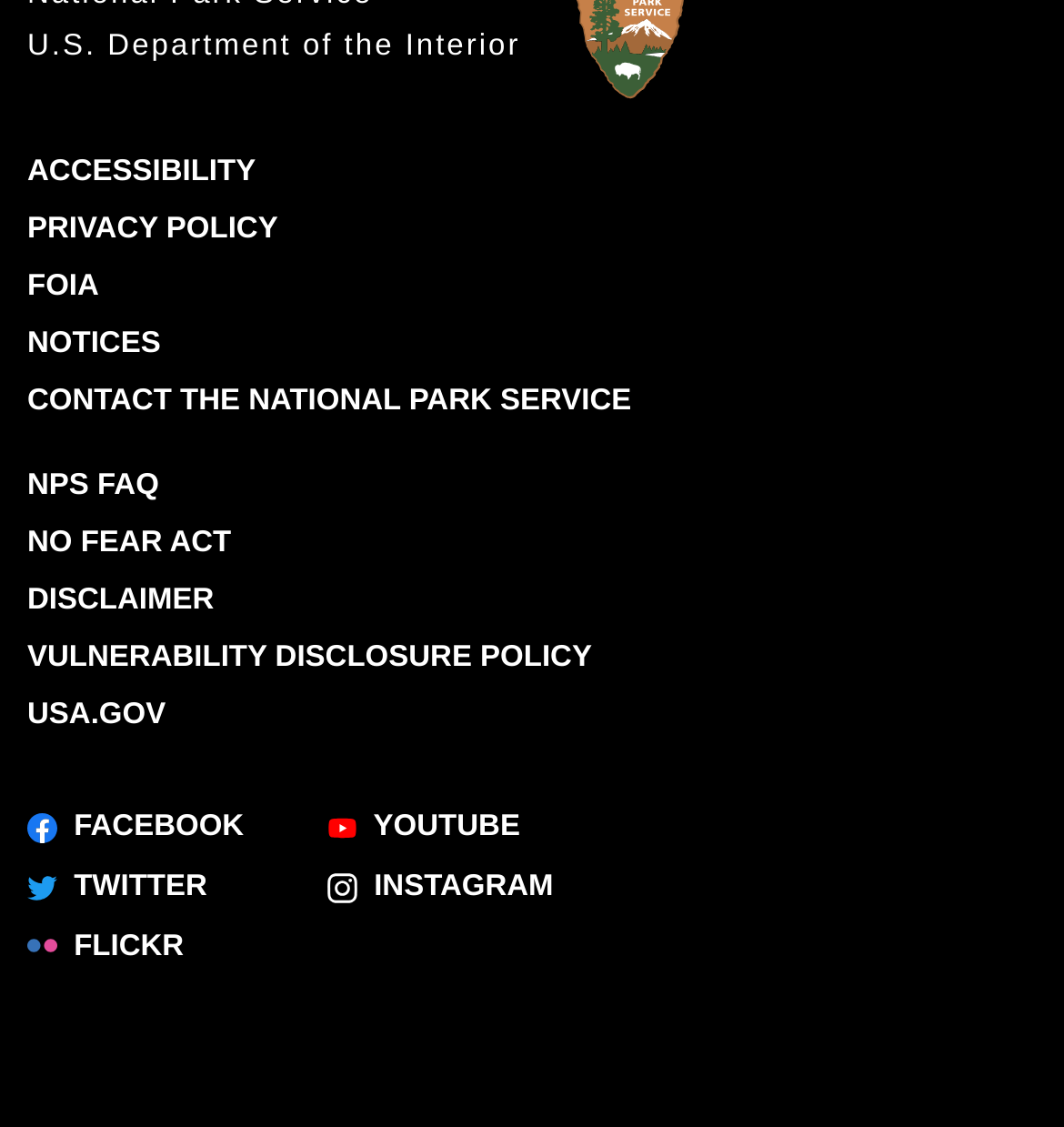Answer in one word or a short phrase: 
What is the last link in the list?

Flickr FLICKR